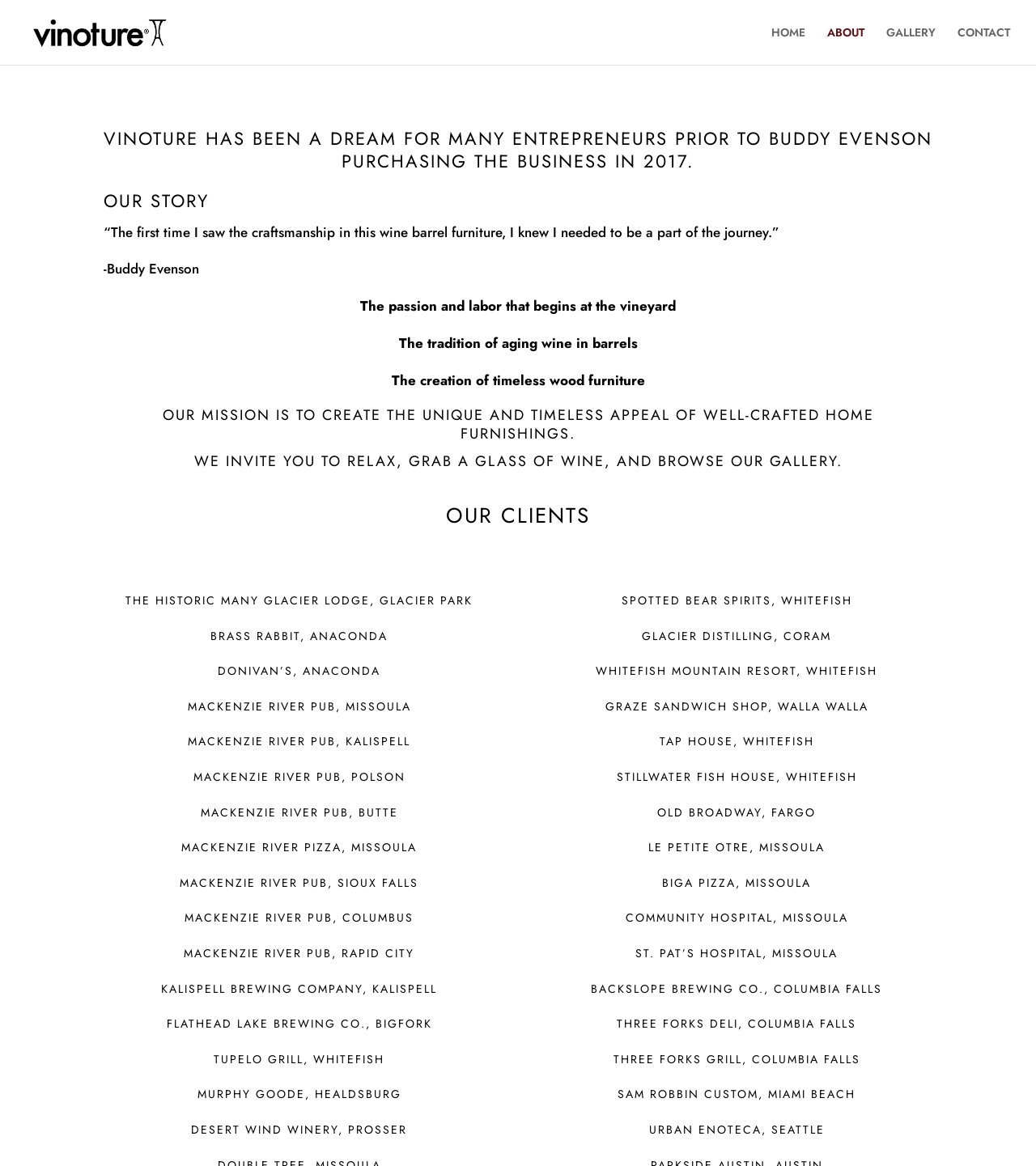Give a concise answer of one word or phrase to the question: 
How many clients are listed on the webpage?

24